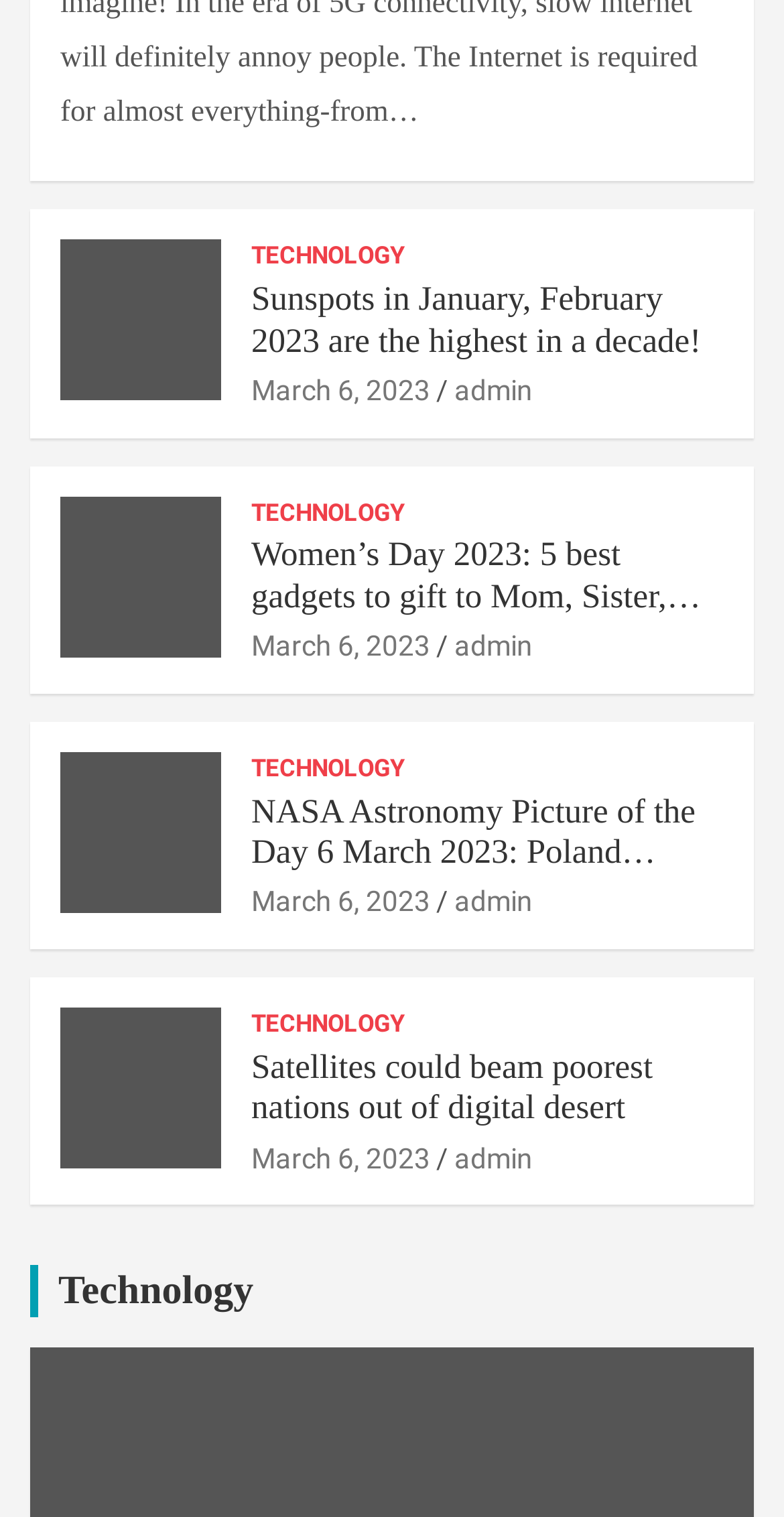Given the description of a UI element: "March 6, 2023", identify the bounding box coordinates of the matching element in the webpage screenshot.

[0.321, 0.584, 0.549, 0.605]